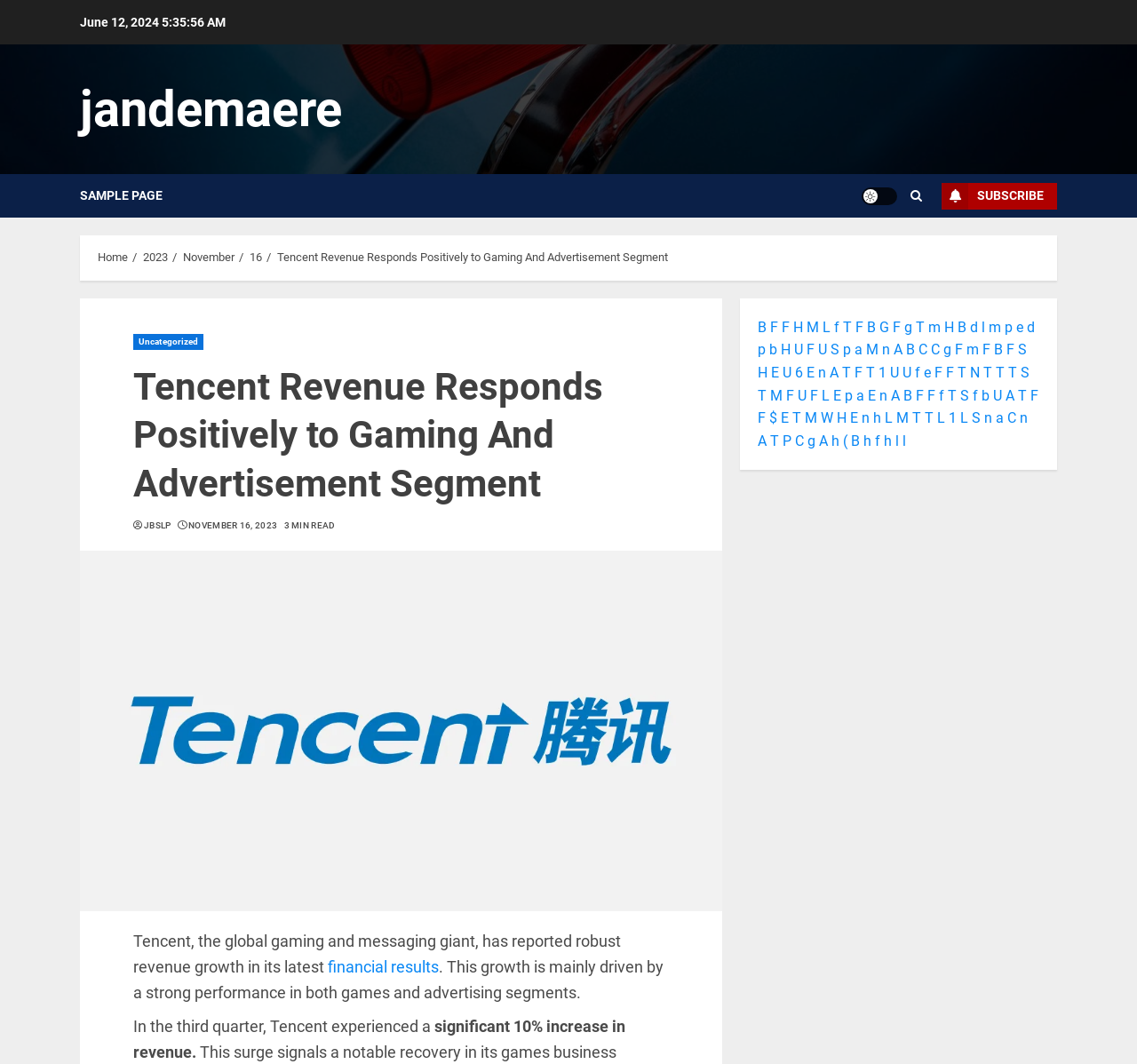Examine the image carefully and respond to the question with a detailed answer: 
What is the growth rate of Tencent's revenue?

I found the static text 'significant 10% increase in revenue' which indicates the growth rate of Tencent's revenue.